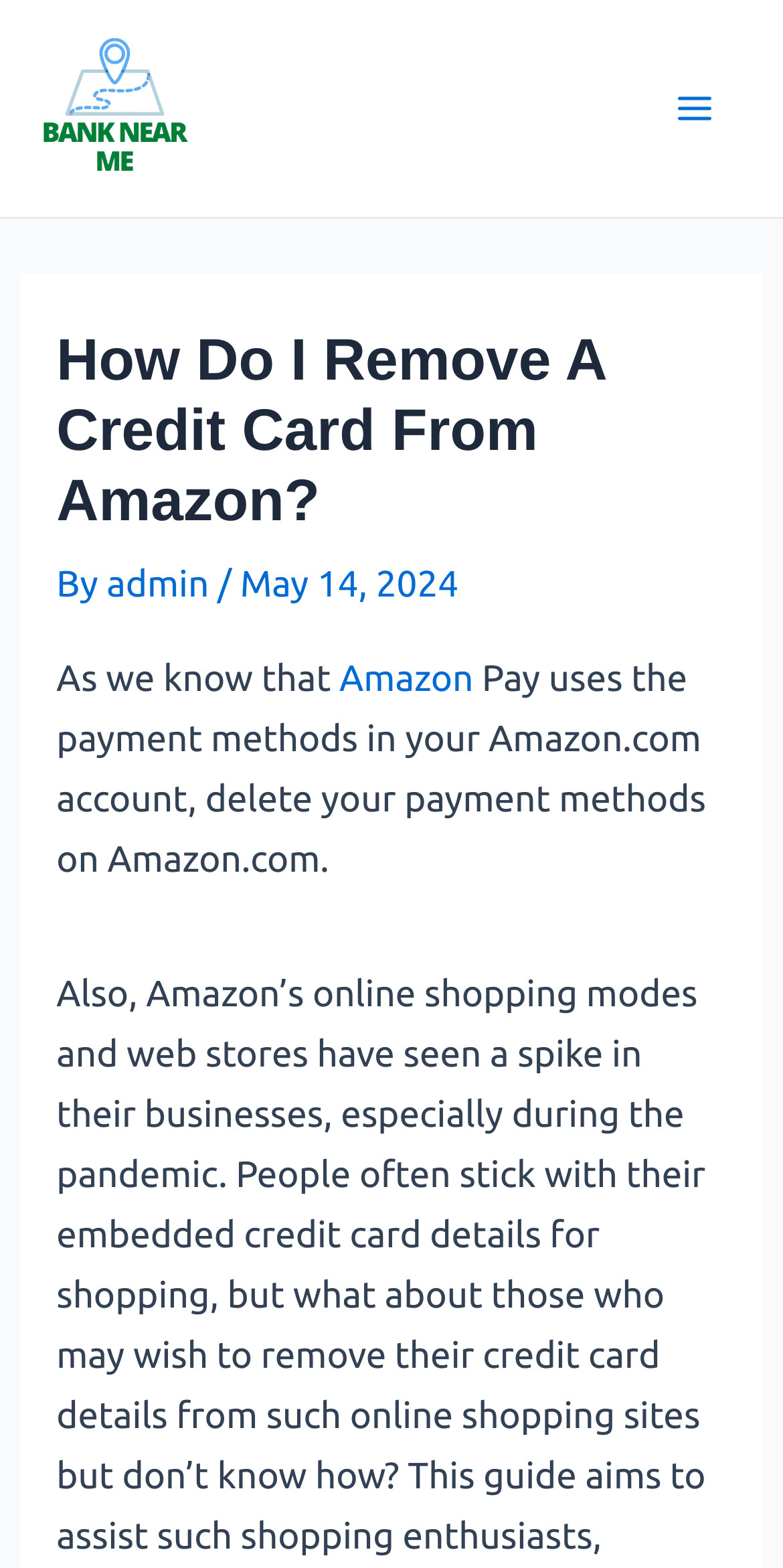Provide a thorough description of this webpage.

The webpage is about removing a credit card from an Amazon account. At the top left corner, there is a logo of "Bank Near Me" with a link to it. On the top right corner, there is a "Main Menu" button. Below the logo, there is a header section that spans almost the entire width of the page. The header contains the title "How Do I Remove A Credit Card From Amazon?" in a large font, followed by the author's name "admin" and the date "May 14, 2024". 

Below the header, there is a paragraph of text that starts with "As we know that" and mentions Amazon, explaining that Amazon Pay uses the payment methods in your Amazon.com account. The text also provides information on how to delete your payment methods on Amazon.com. The text is divided into three parts, with a link to "Amazon" in the middle.